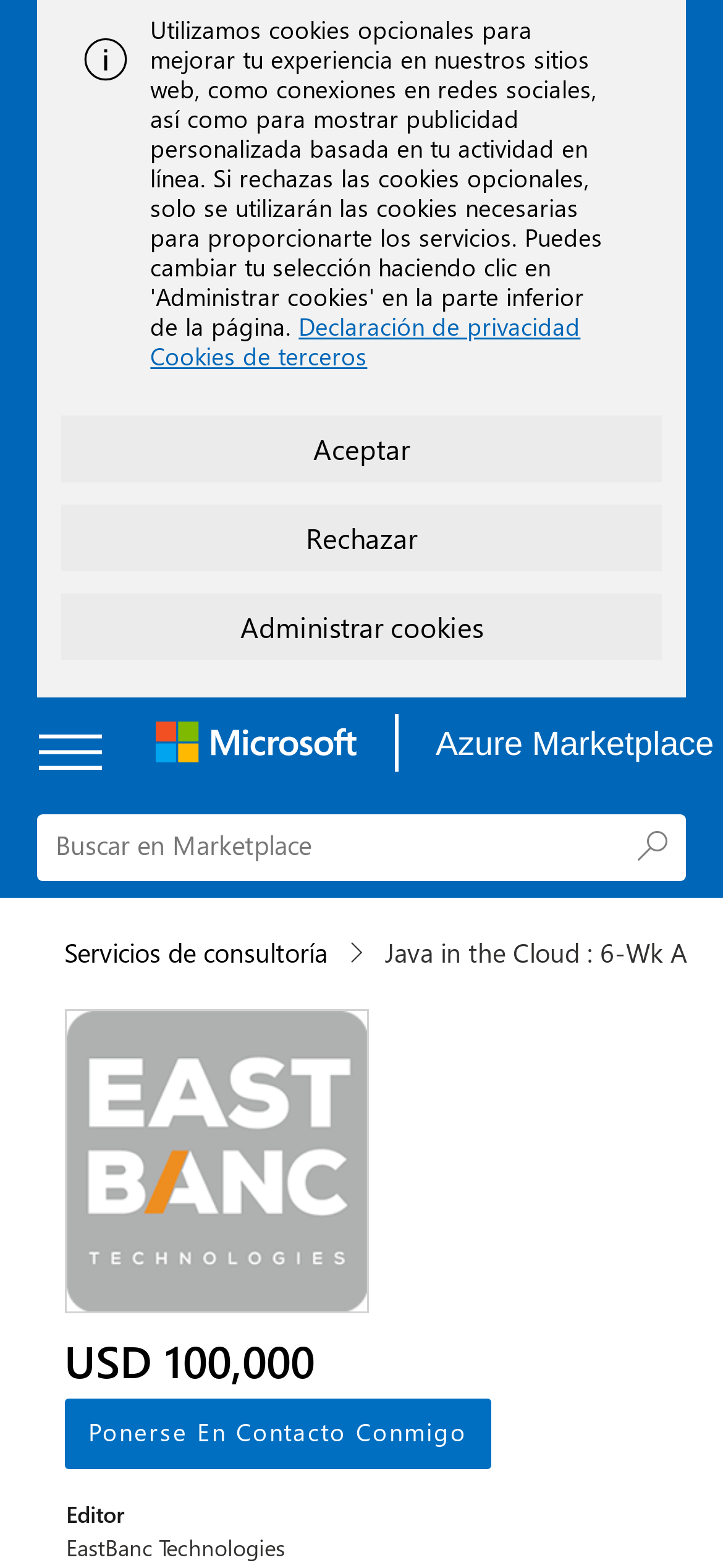What is the name of the company associated with this page?
Please ensure your answer to the question is detailed and covers all necessary aspects.

I found the name of the company associated with this page by looking at the link 'Microsoft' which indicates that Microsoft is associated with this page.